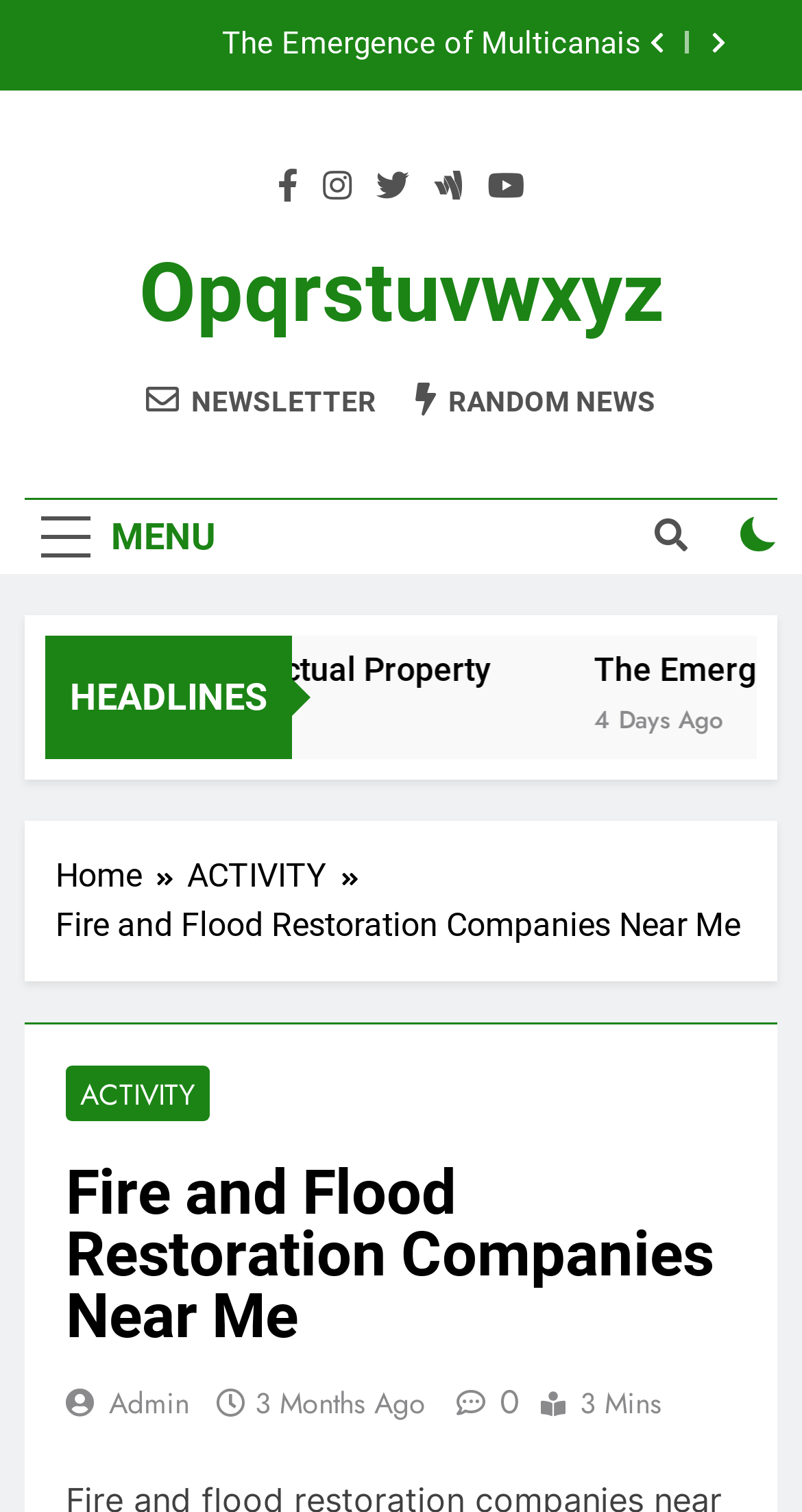Show the bounding box coordinates for the HTML element described as: "The Emergence of Multicanais".

[0.072, 0.318, 0.8, 0.34]